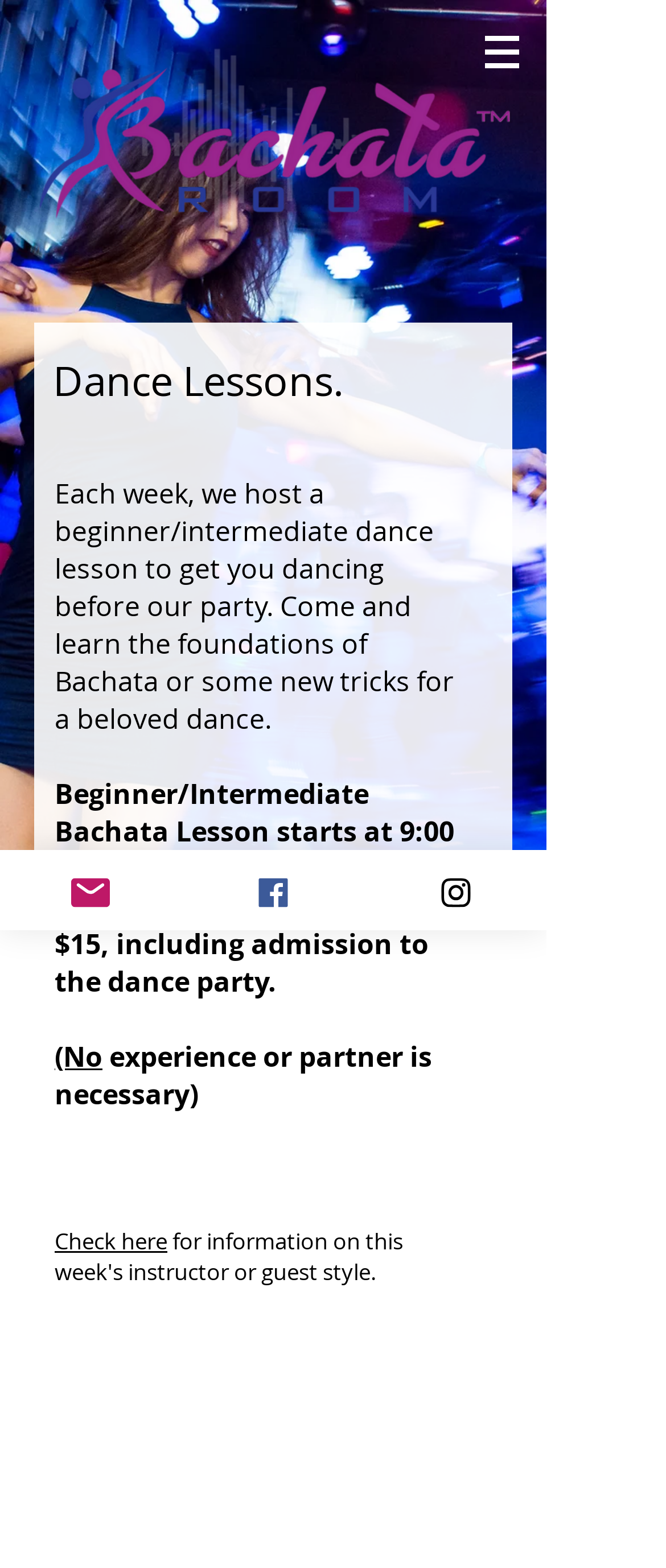Please answer the following question using a single word or phrase: 
Are experience or partner necessary for the dance lesson?

No